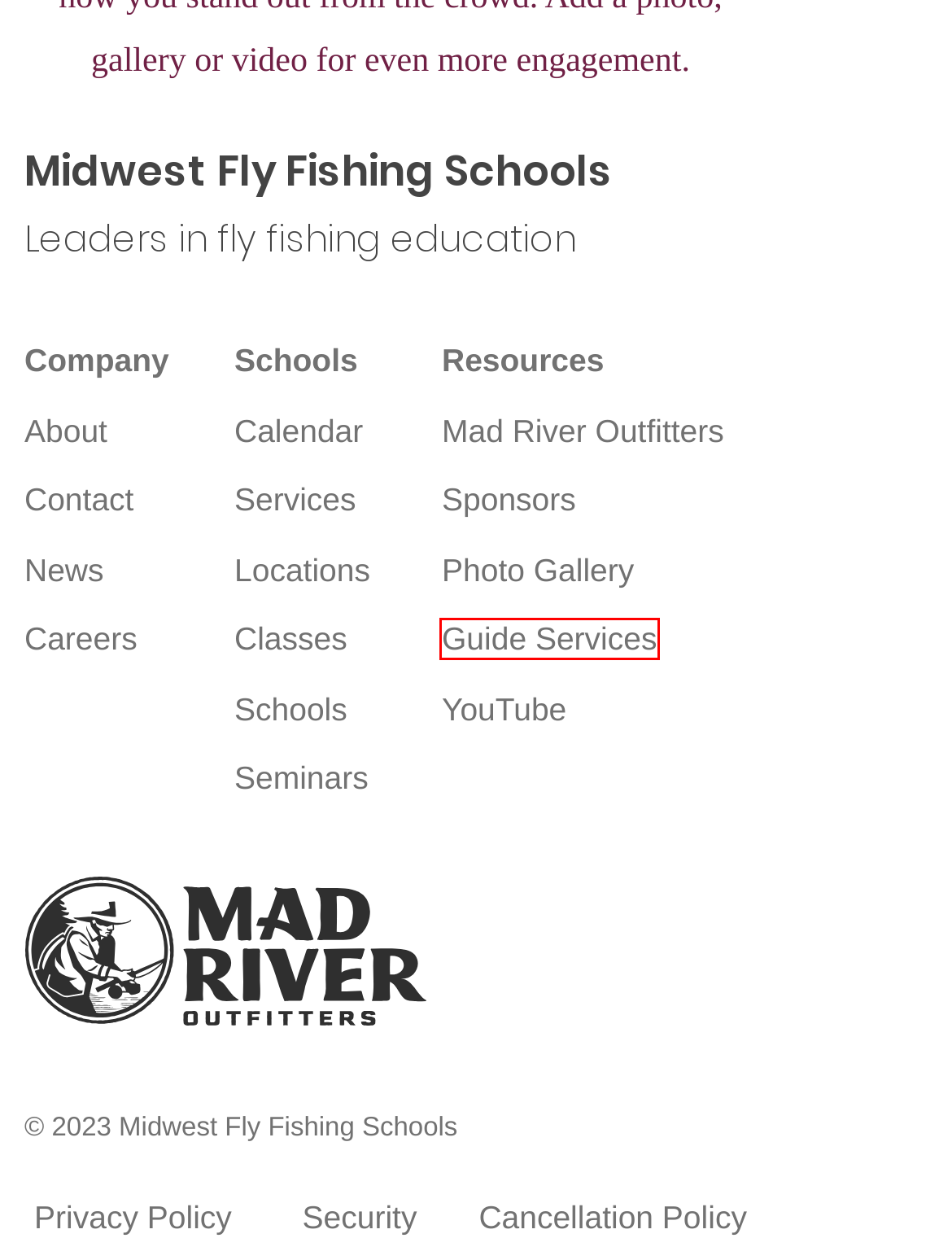You are presented with a screenshot of a webpage containing a red bounding box around an element. Determine which webpage description best describes the new webpage after clicking on the highlighted element. Here are the candidates:
A. Ohio Fly Fishing Guides
B. Fly Fishing Seminars
C. Midwest Fly Fishing Schools Contact Information
D. Calendar | mwff
E. Locations for the Midwest Fly Fishing Schools and Classes
F. About Midwest Fly Fishing
G. Midwest Fly Fishing Schools and Classes
H. Midwest Fly Fishing Schools, Classes and Seminars

A